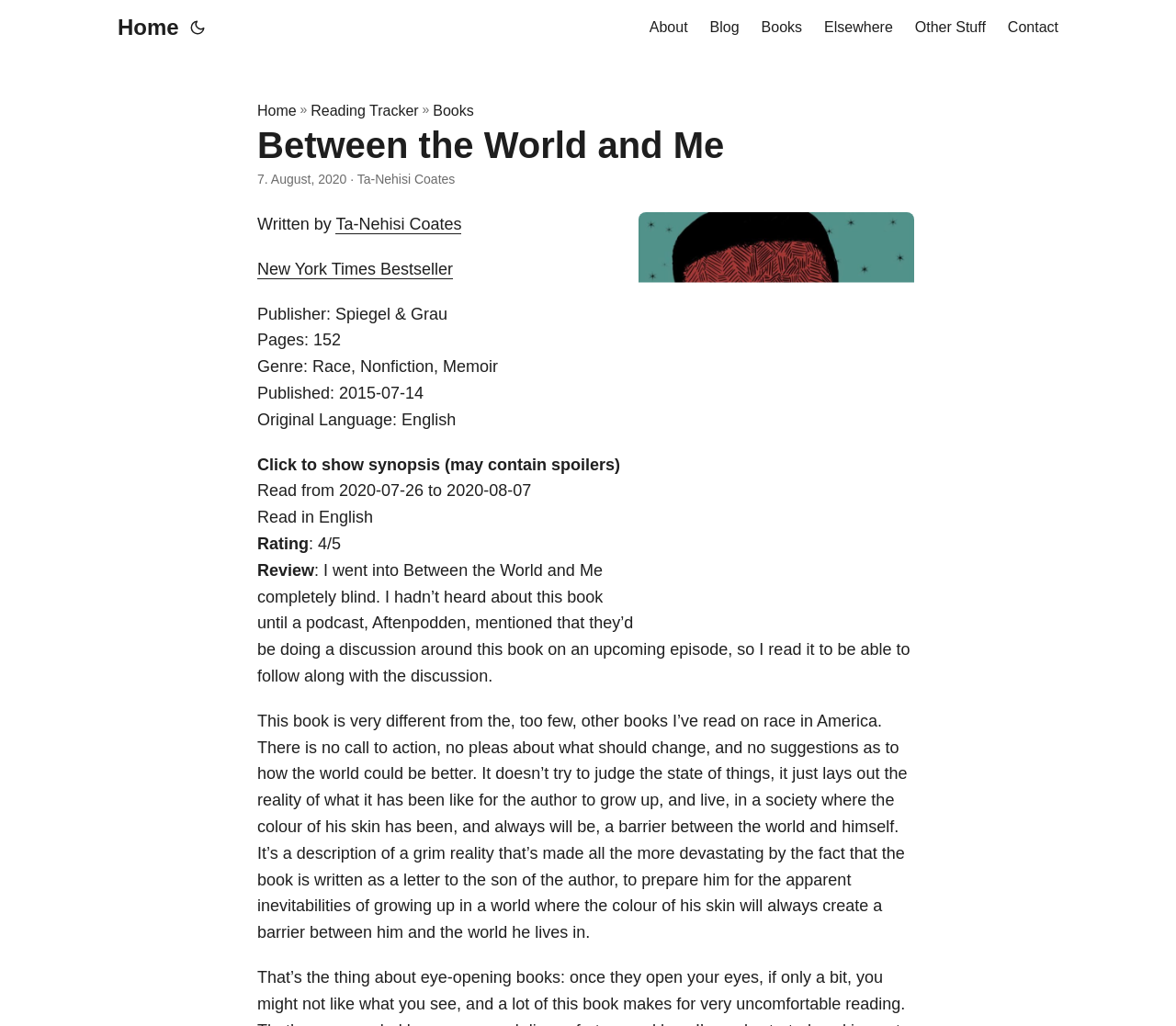Determine the bounding box of the UI component based on this description: "Ta-Nehisi Coates". The bounding box coordinates should be four float values between 0 and 1, i.e., [left, top, right, bottom].

[0.285, 0.209, 0.393, 0.227]